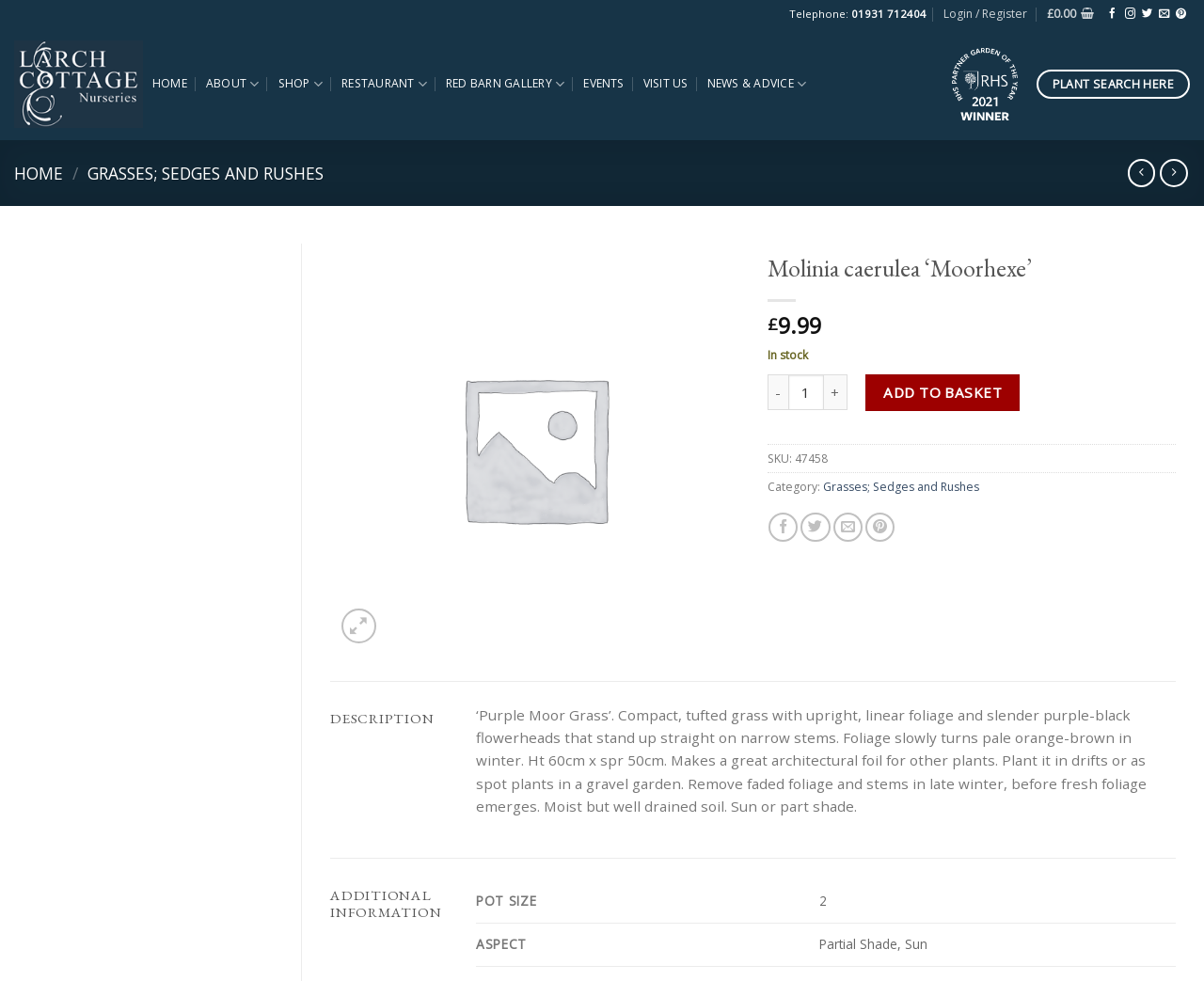Locate the bounding box coordinates for the element described below: "plant search here". The coordinates must be four float values between 0 and 1, formatted as [left, top, right, bottom].

[0.861, 0.071, 0.988, 0.101]